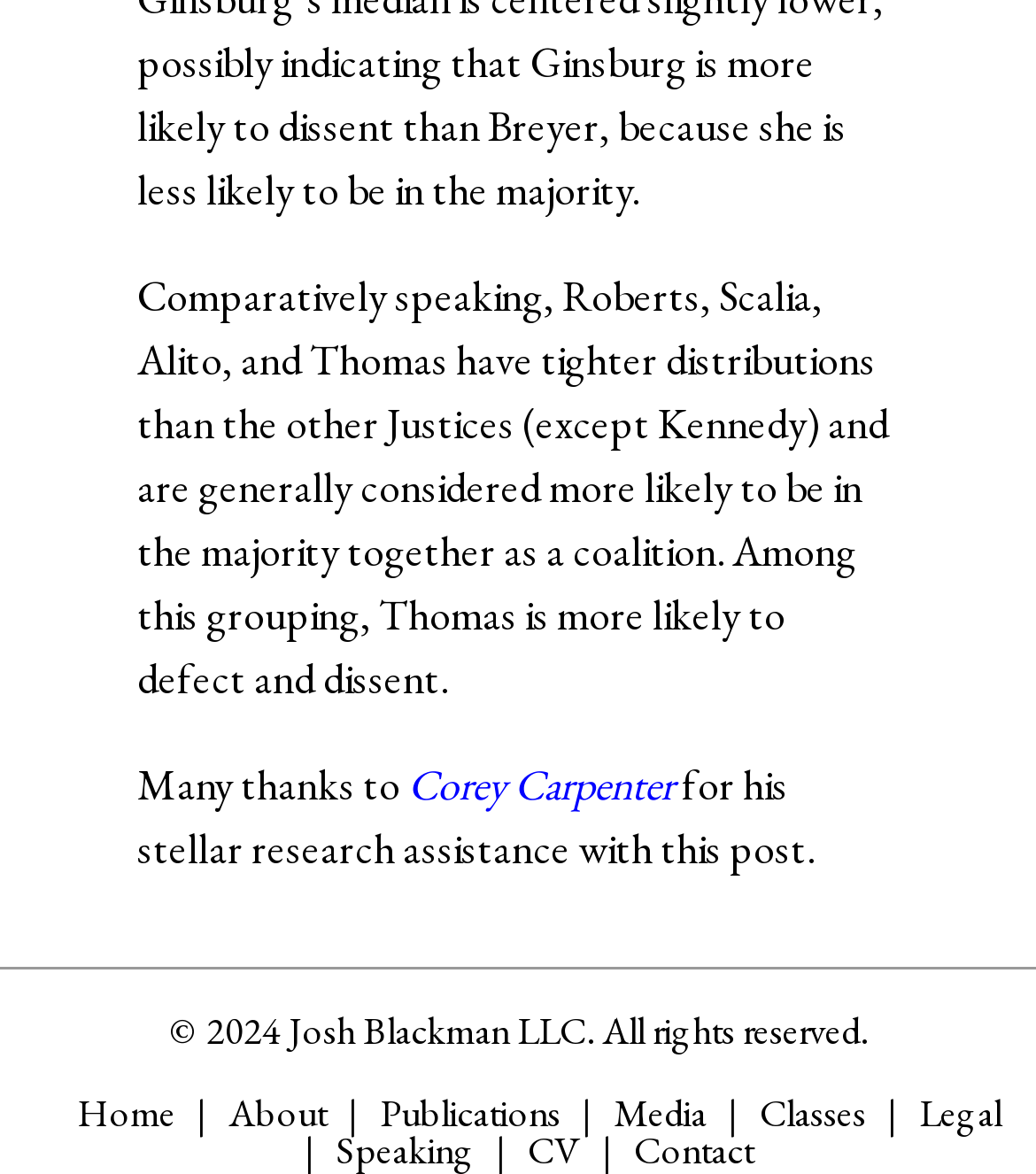Please identify the bounding box coordinates for the region that you need to click to follow this instruction: "view about page".

[0.221, 0.924, 0.315, 0.967]